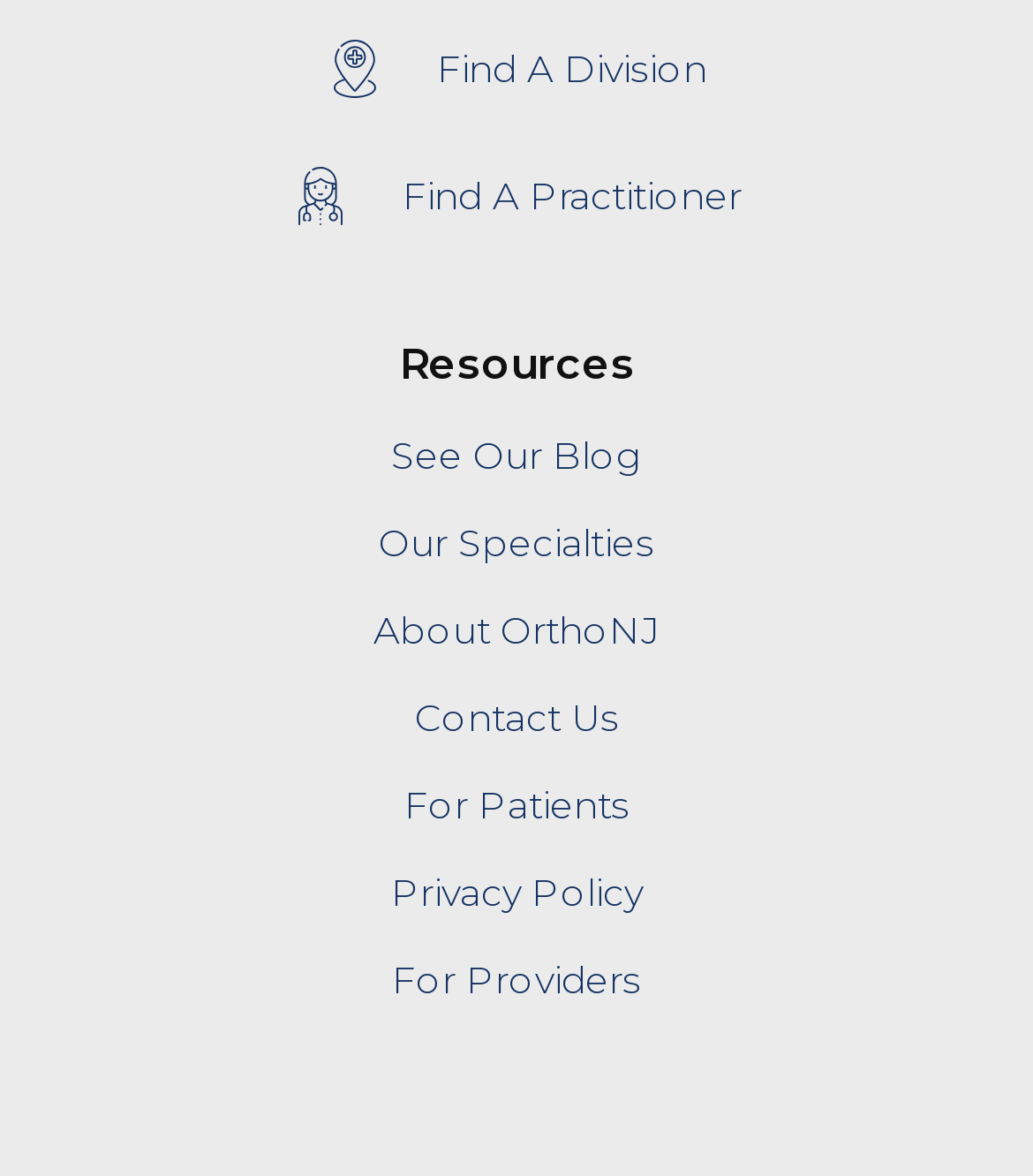Determine the bounding box coordinates of the clickable element to achieve the following action: 'Contact us'. Provide the coordinates as four float values between 0 and 1, formatted as [left, top, right, bottom].

[0.051, 0.578, 0.949, 0.641]